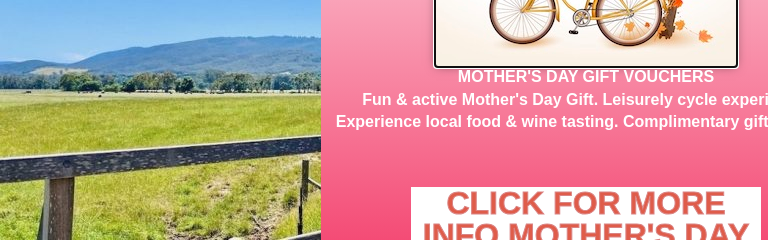What activity is highlighted in the promotional graphic?
Identify the answer in the screenshot and reply with a single word or phrase.

Cycling